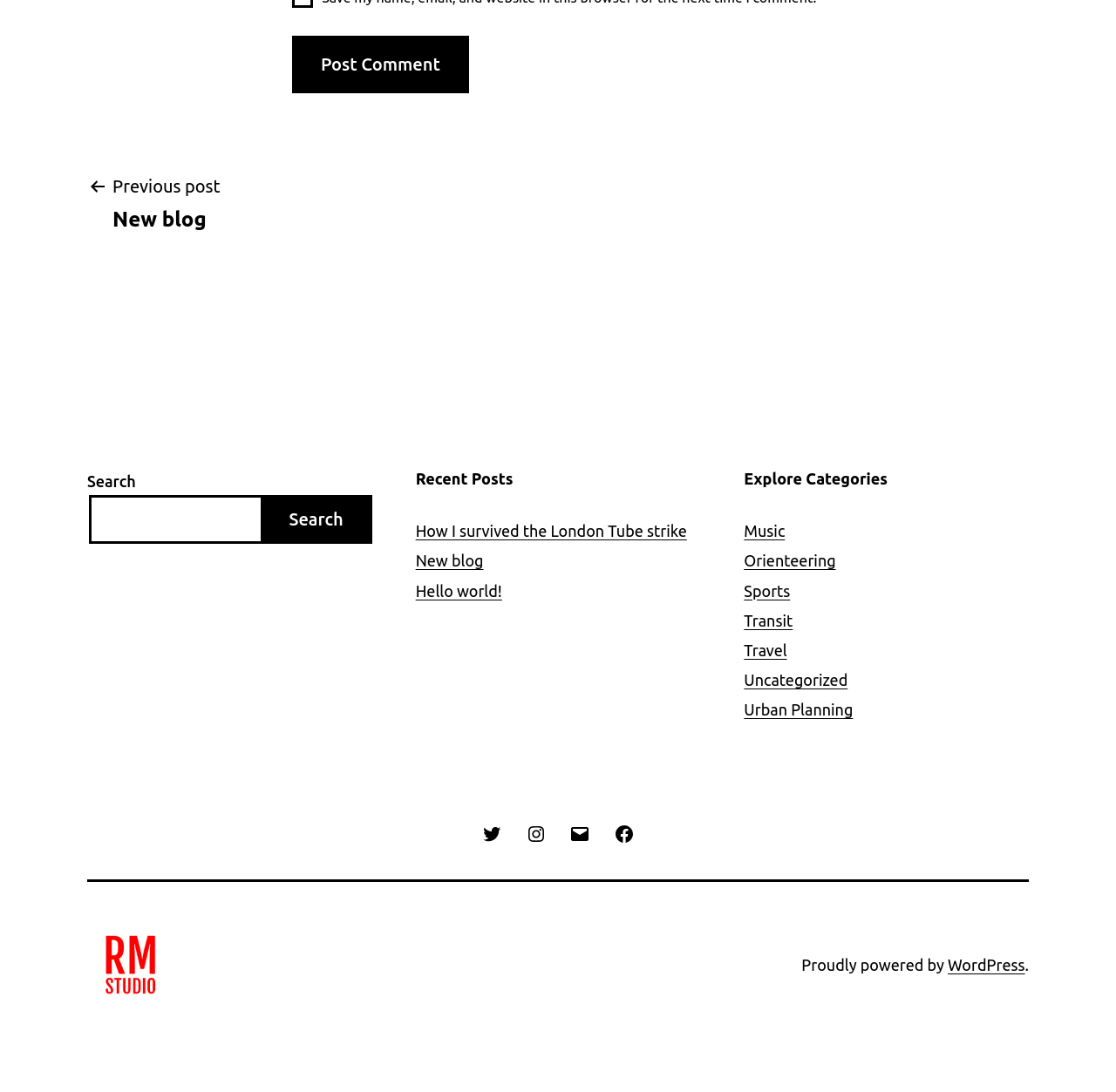Please give a one-word or short phrase response to the following question: 
What is the platform used to power the blog?

WordPress